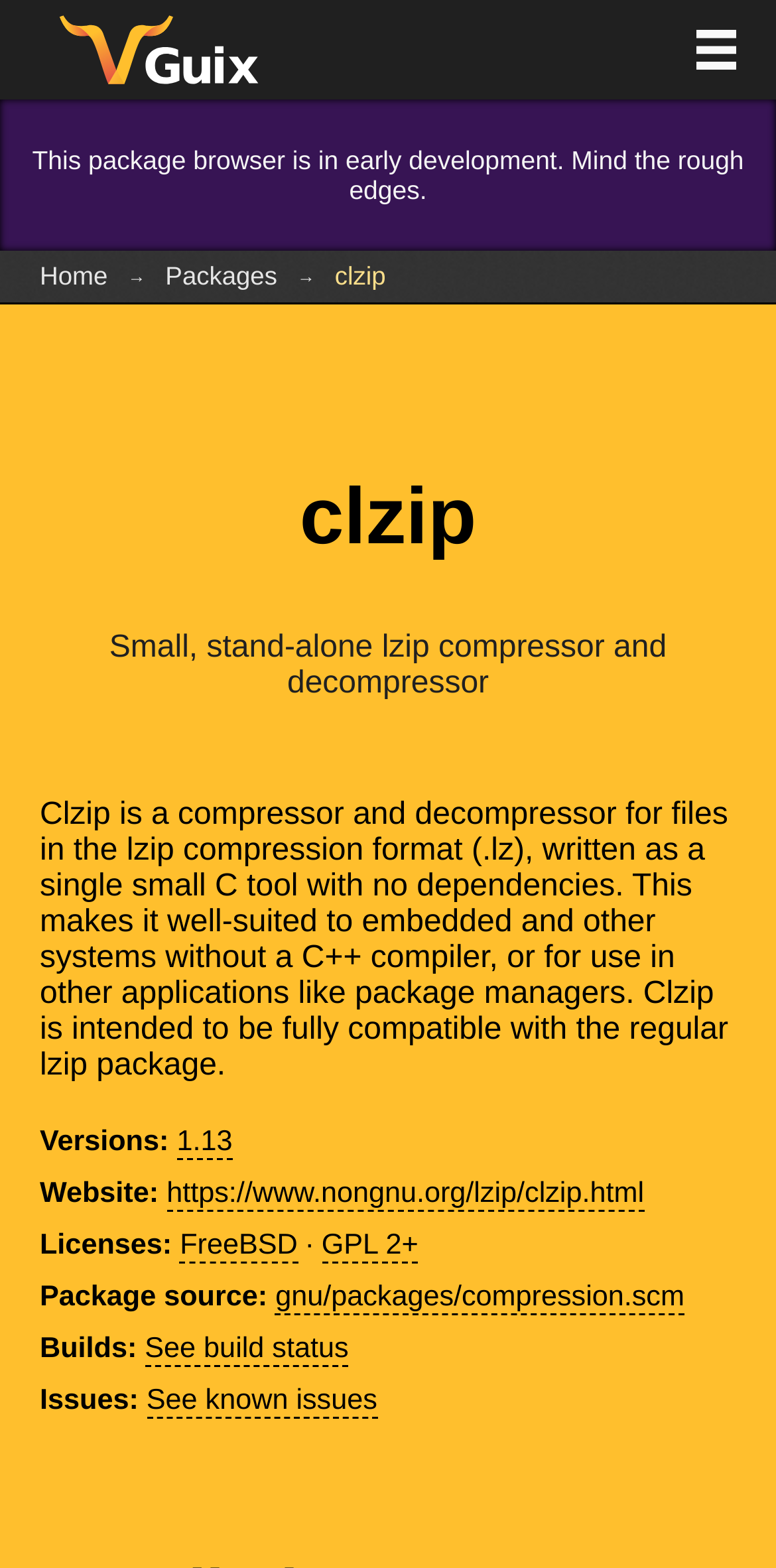Generate a thorough caption that explains the contents of the webpage.

The webpage is about the clzip package on GNU Guix. At the top, there is a heading "GNU Guix" with a link to the GNU Guix website. To the right of the heading, there is a link to the primary menu. Below the heading, there is a warning message stating that the package browser is in early development and to mind the rough edges.

On the left side of the page, there is a navigation menu with links to "Home" and "Packages". The "Packages" link has an arrow pointing to the right, indicating that it is the current page. Below the navigation menu, there is a link to the "clzip" package, which is the main focus of the page.

The clzip package section has a heading "clzip" and a brief description "Small, stand-alone lzip compressor and decompressor". Below the description, there is a detailed text about clzip, explaining its features and purpose. The text is followed by several sections, including "Versions:", "Website:", "Licenses:", "Package source:", "Builds:", and "Issues:". Each section has links to relevant information, such as version numbers, the clzip website, licenses, and build status.

Overall, the webpage provides detailed information about the clzip package on GNU Guix, including its features, versions, and licenses, as well as links to related resources.